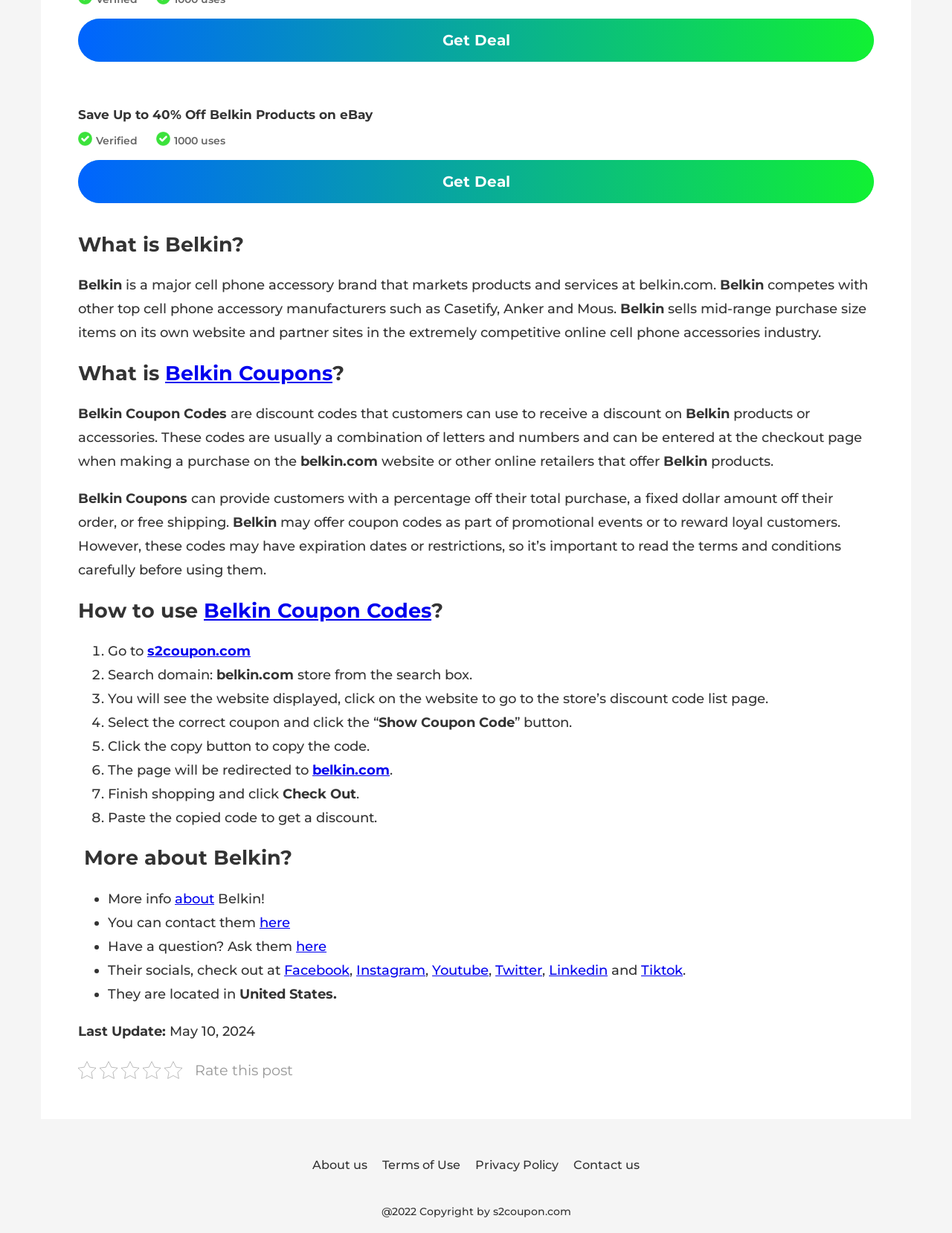Locate the bounding box coordinates of the element that needs to be clicked to carry out the instruction: "Read about Belkin". The coordinates should be given as four float numbers ranging from 0 to 1, i.e., [left, top, right, bottom].

[0.082, 0.189, 0.918, 0.208]